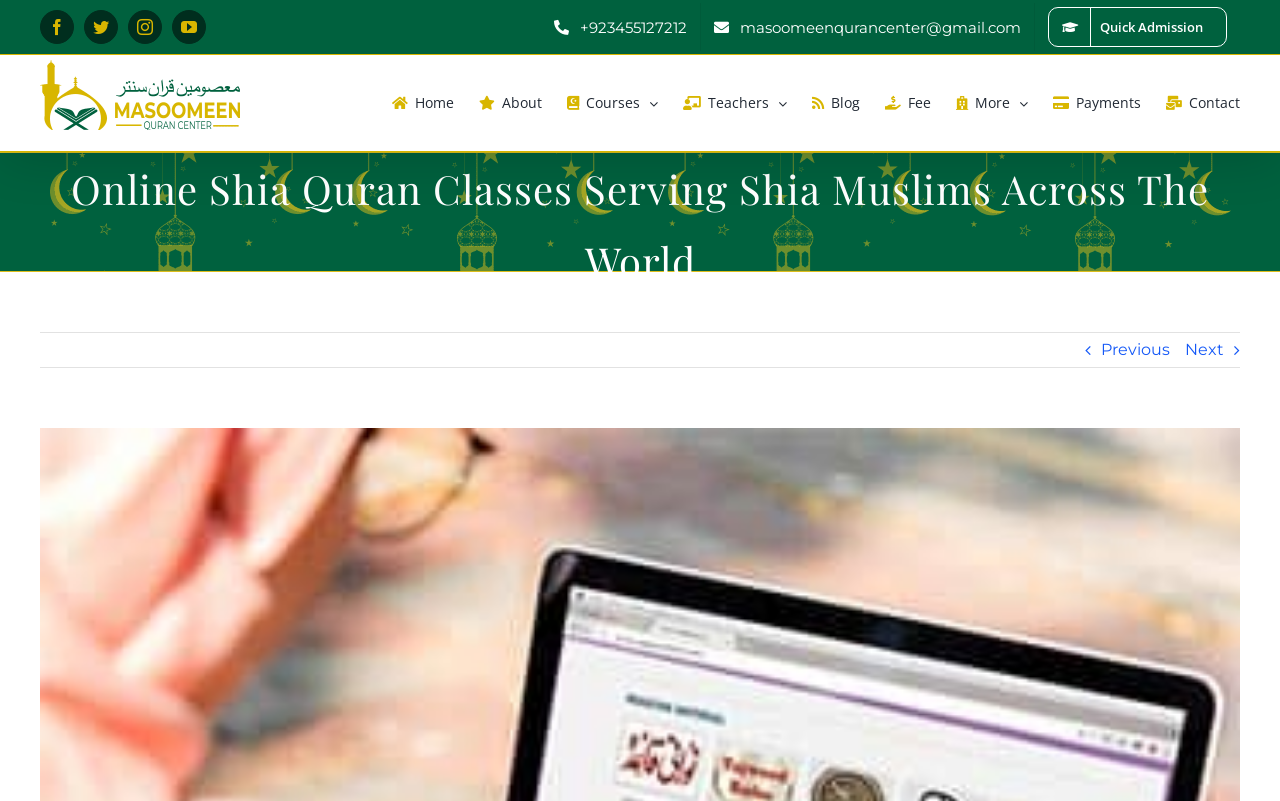What is the name of the Quran center?
Could you answer the question with a detailed and thorough explanation?

I found the answer by looking at the logo of the website, which is an image with the text 'Masoomeen Quran Center'.